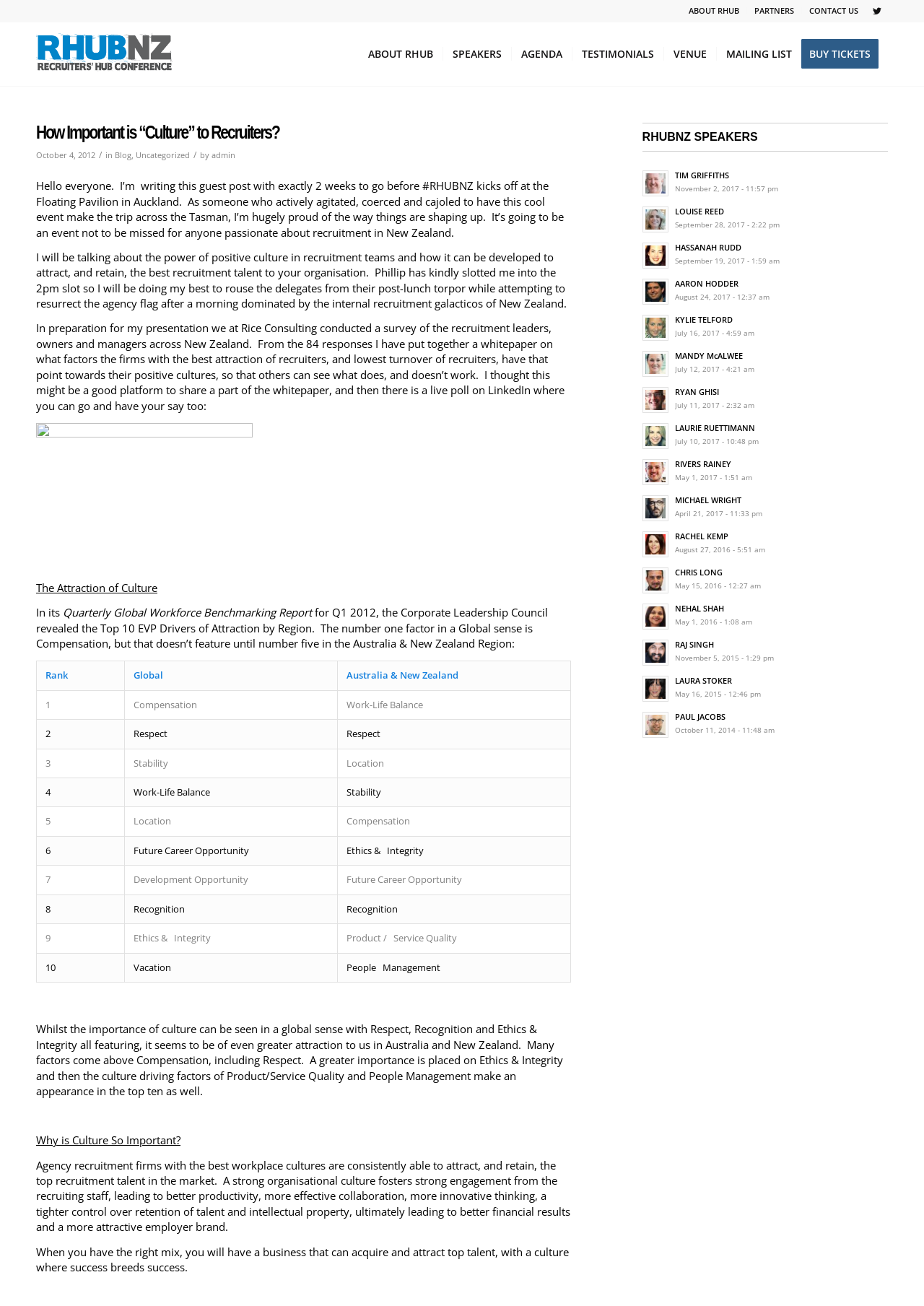Can you find the bounding box coordinates for the element that needs to be clicked to execute this instruction: "View Physical Storage Information"? The coordinates should be given as four float numbers between 0 and 1, i.e., [left, top, right, bottom].

None